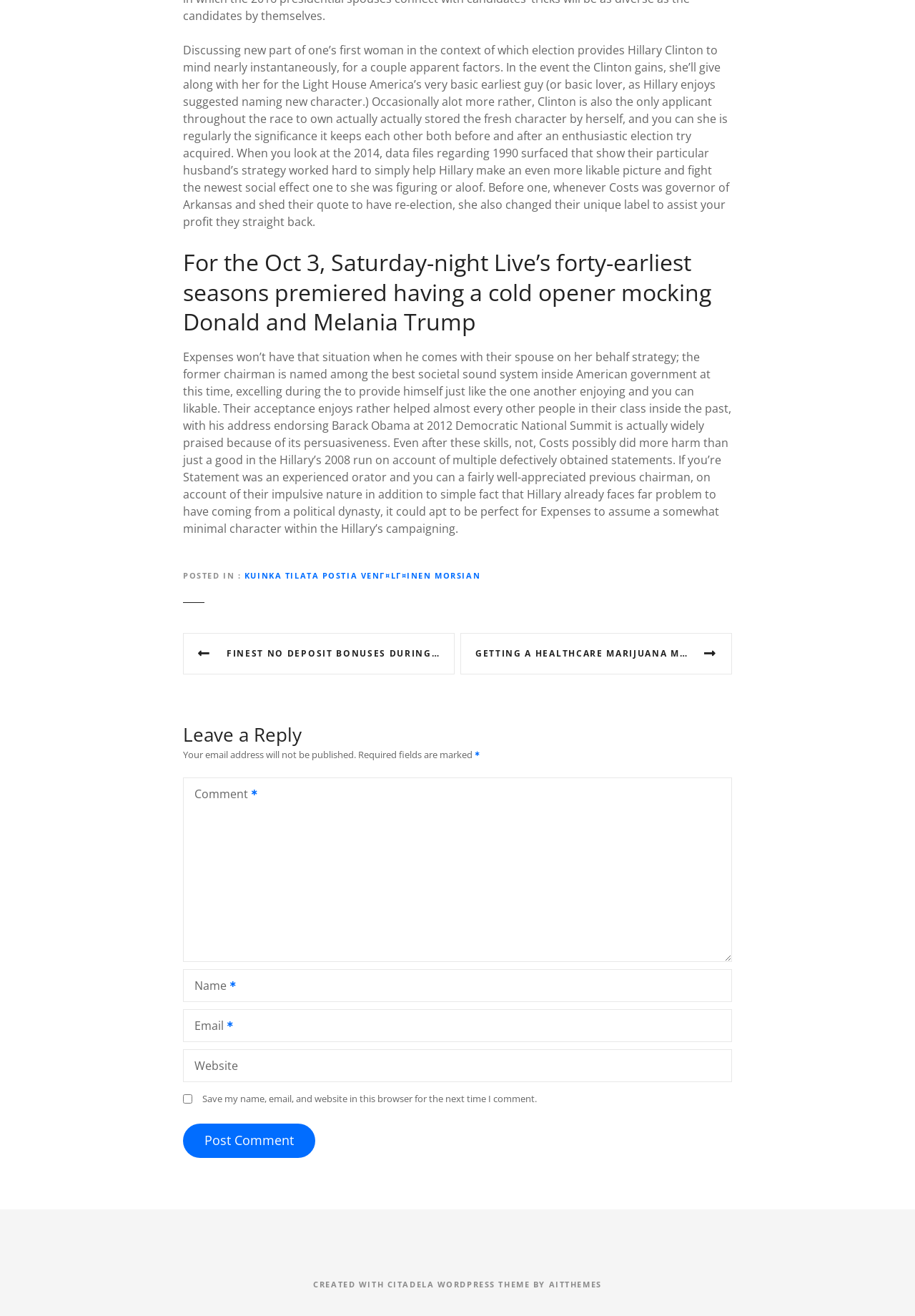Select the bounding box coordinates of the element I need to click to carry out the following instruction: "Click the link to read about Kuinka Tilata Postia Venaalainen Morsian".

[0.267, 0.433, 0.525, 0.441]